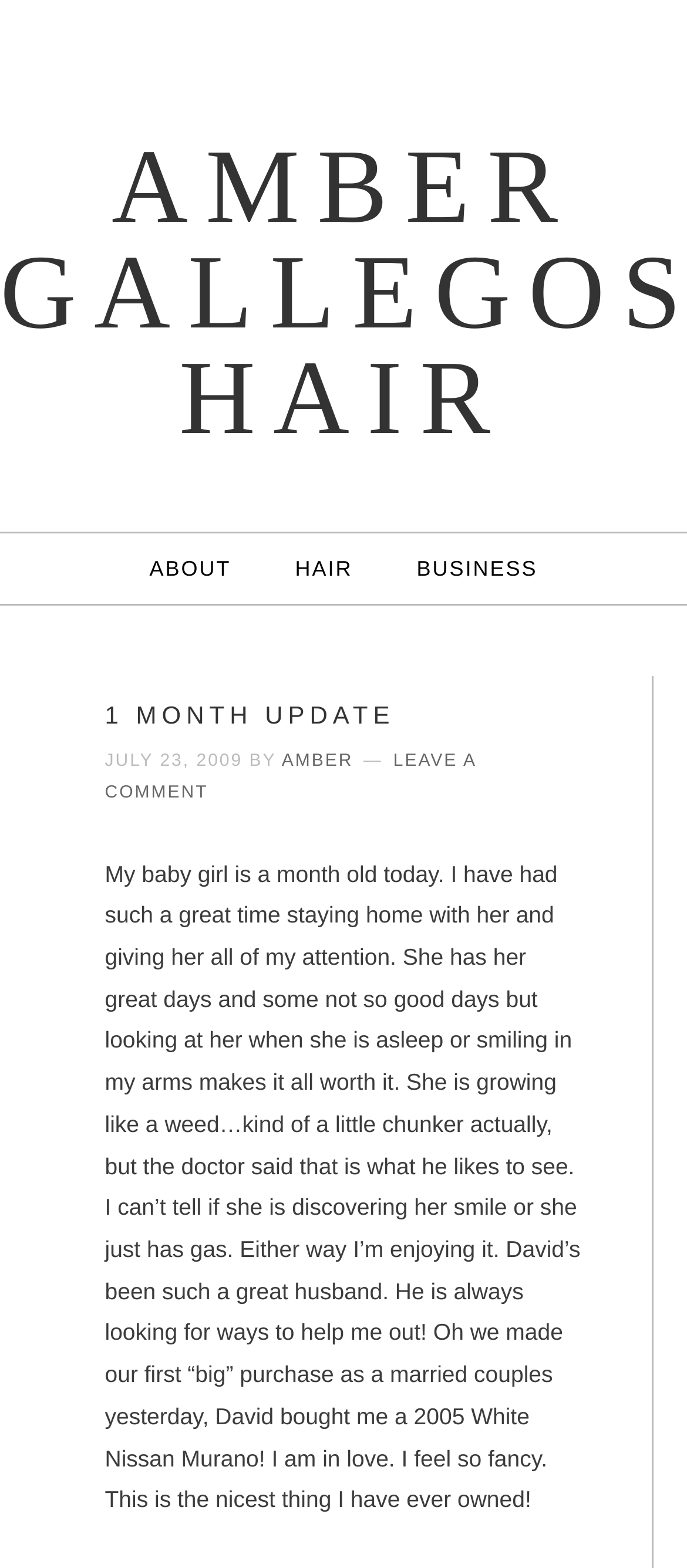Answer the question briefly using a single word or phrase: 
What is the author's husband's name?

David